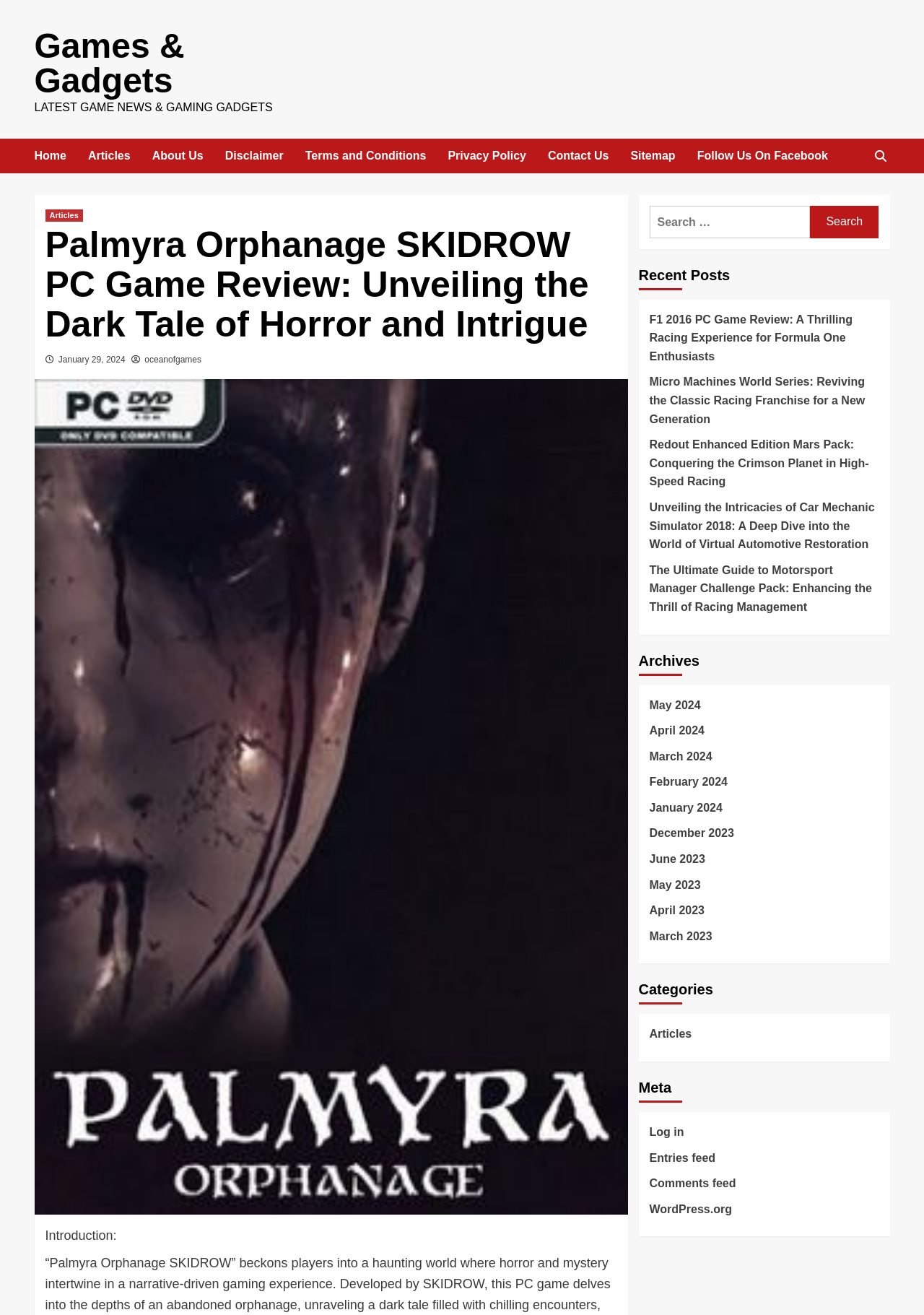Provide a single word or phrase to answer the given question: 
What is the category of the article?

Articles